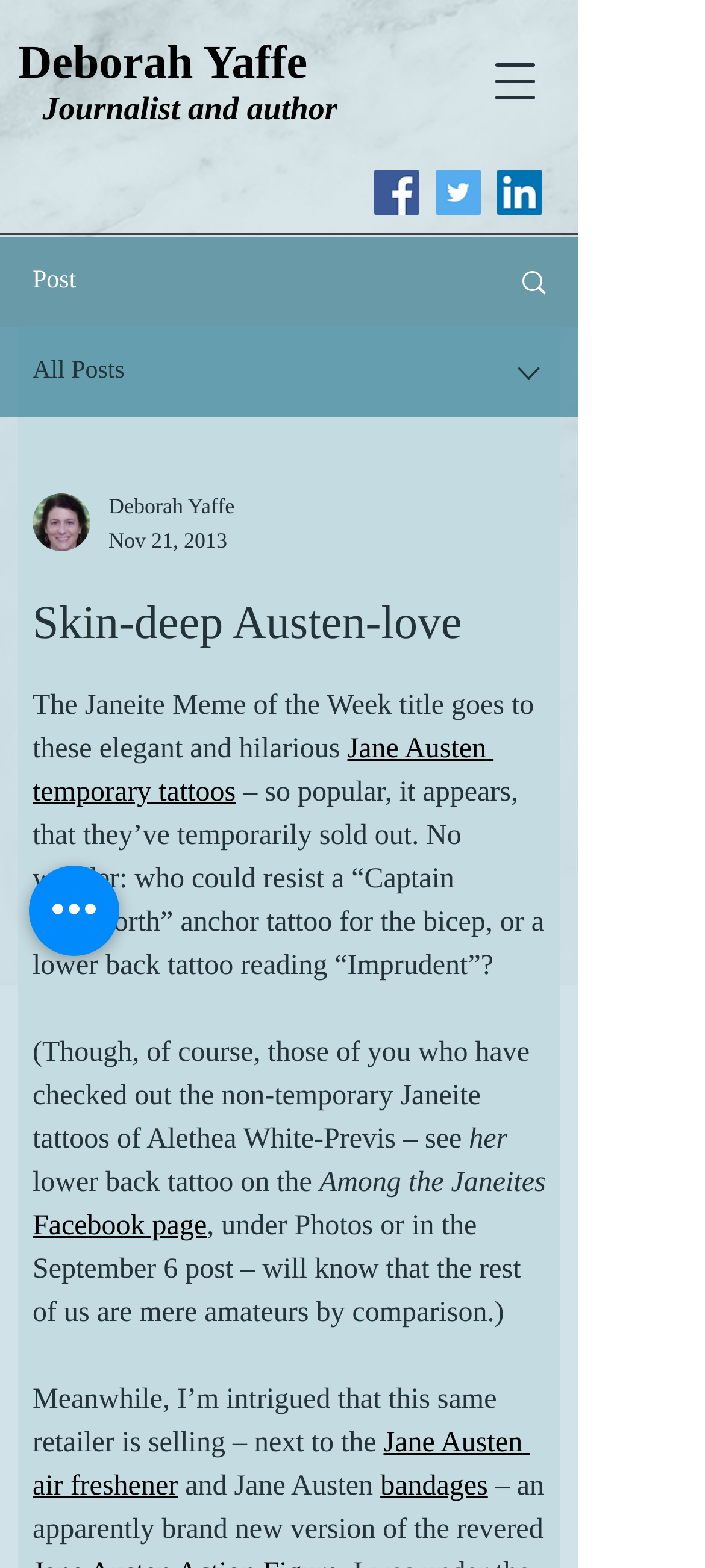Provide the bounding box coordinates for the area that should be clicked to complete the instruction: "View Jane Austen temporary tattoos".

[0.046, 0.468, 0.7, 0.515]